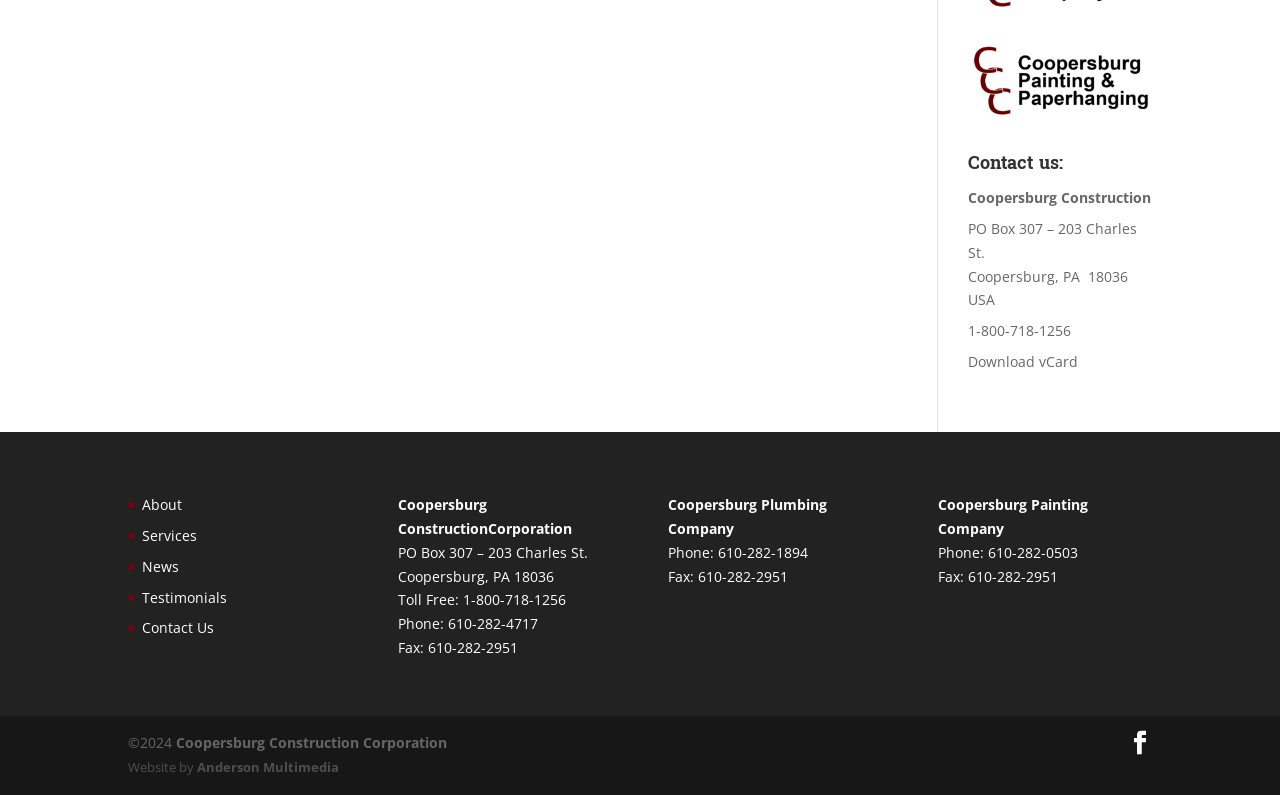Determine the bounding box coordinates for the element that should be clicked to follow this instruction: "Download vCard". The coordinates should be given as four float numbers between 0 and 1, in the format [left, top, right, bottom].

[0.756, 0.443, 0.842, 0.467]